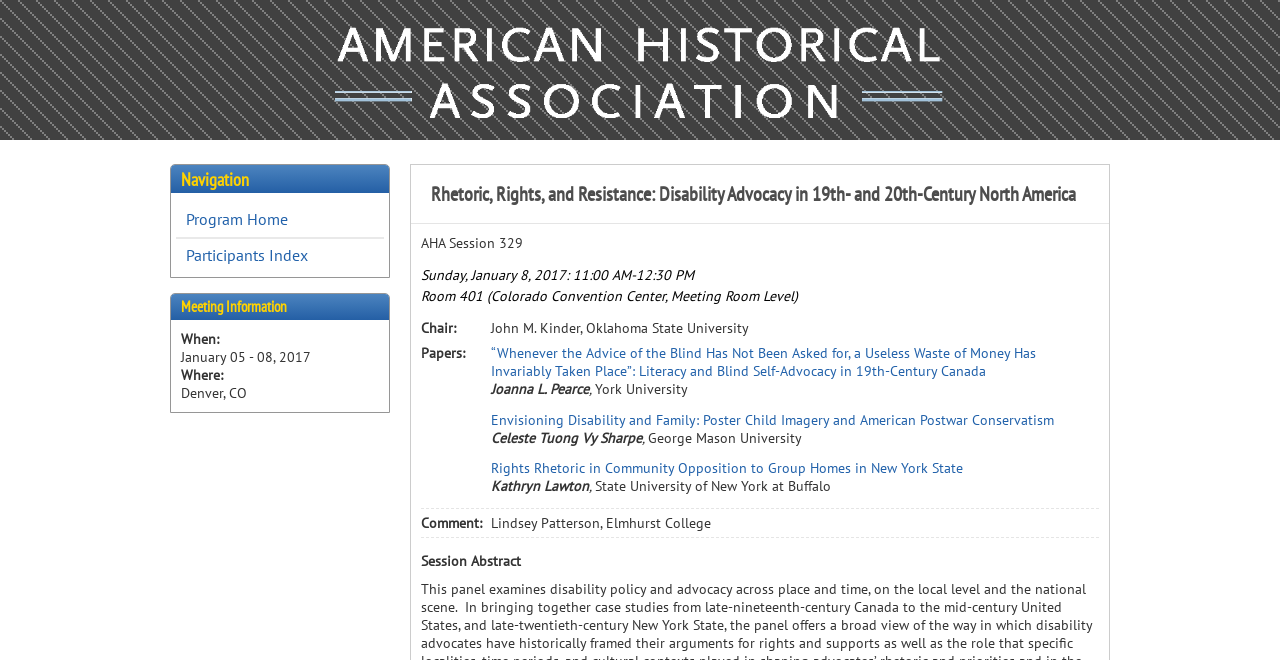What is the title of the first paper presented in AHA Session 329?
Look at the image and answer the question using a single word or phrase.

“Whenever the Advice of the Blind Has Not Been Asked for, a Useless Waste of Money Has Invariably Taken Place”: Literacy and Blind Self-Advocacy in 19th-Century Canada